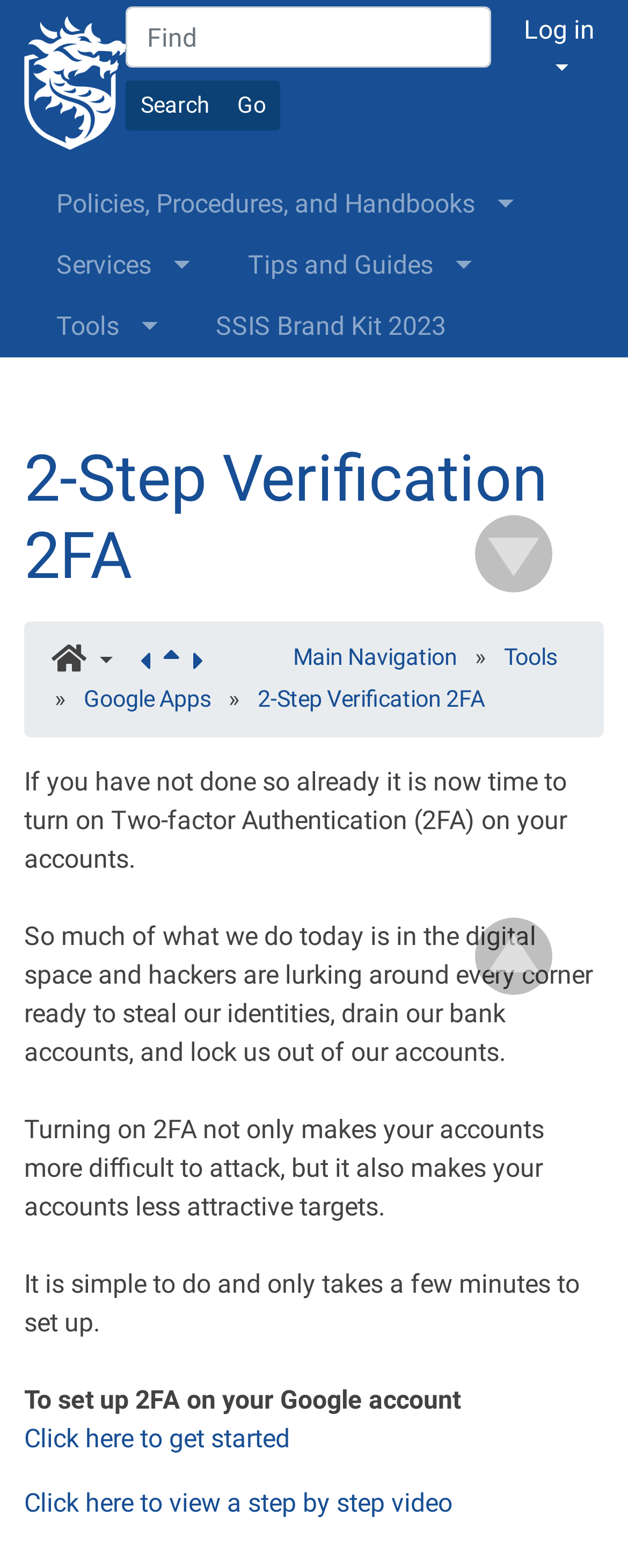How many buttons are there in the top section?
Answer briefly with a single word or phrase based on the image.

3